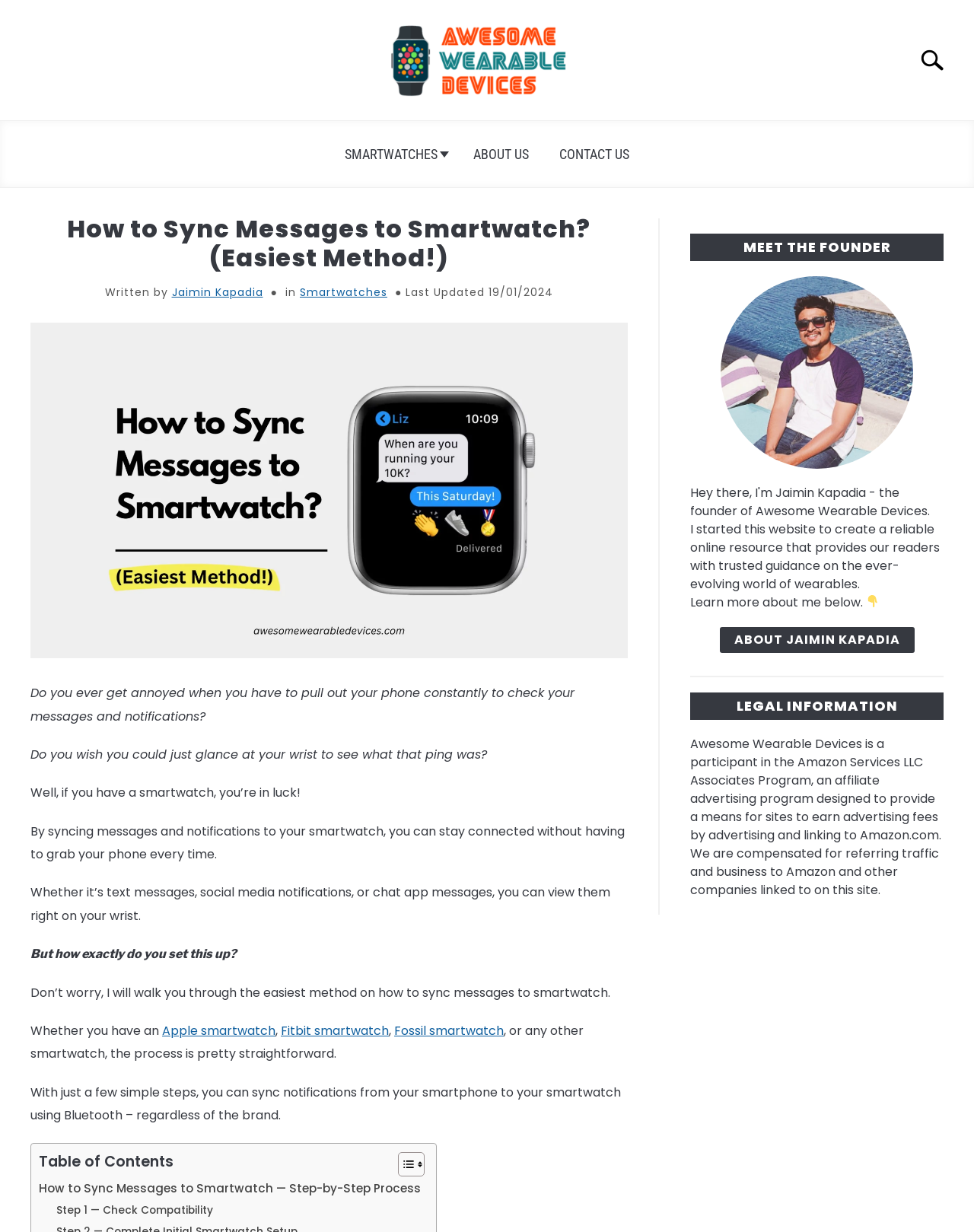What is the purpose of the website?
Use the image to give a comprehensive and detailed response to the question.

The purpose of the website is to provide guidance on wearables, as stated in the 'MEET THE FOUNDER' section, where the founder mentions creating a reliable online resource for readers on the ever-evolving world of wearables.